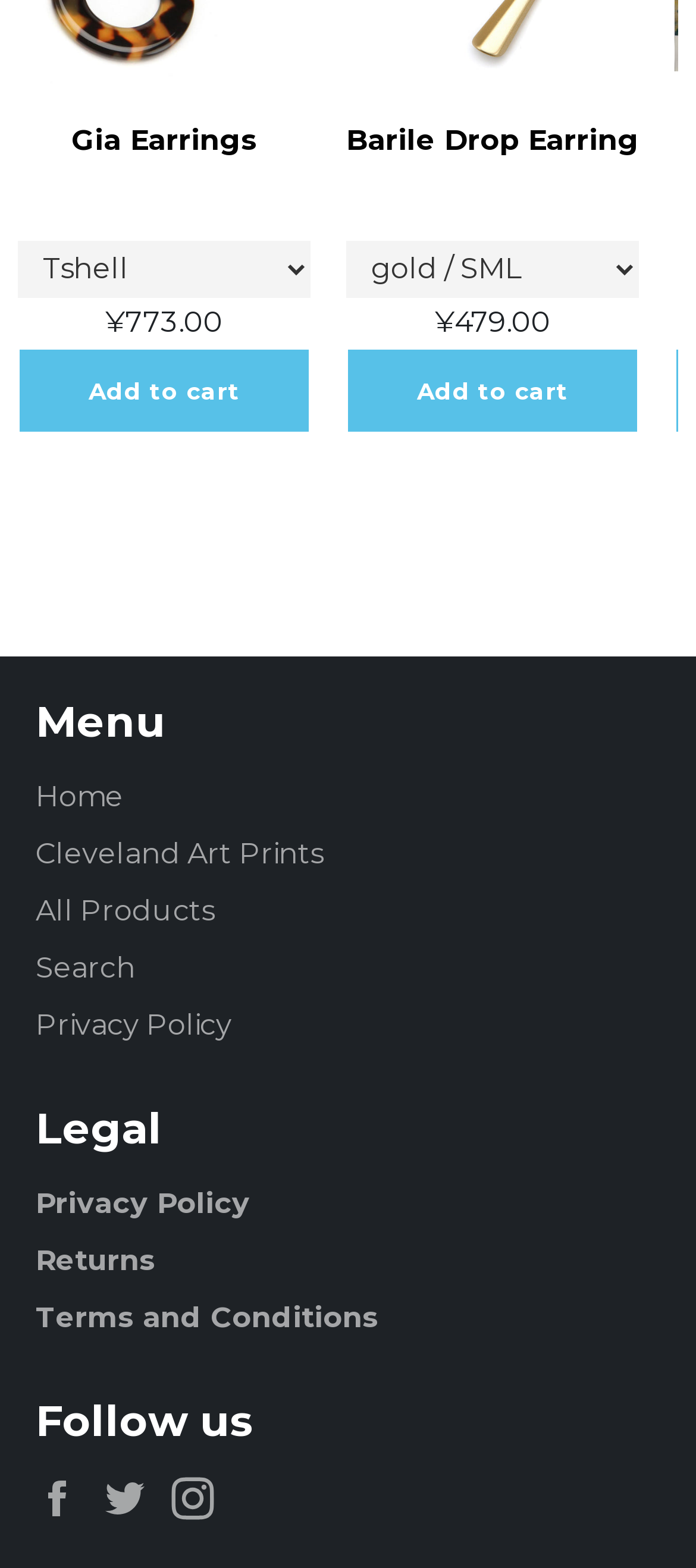Pinpoint the bounding box coordinates of the clickable element to carry out the following instruction: "Add Gia Earrings to cart."

[0.026, 0.221, 0.446, 0.276]